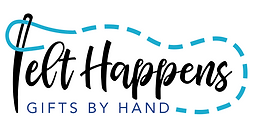Provide a comprehensive description of the image.

The image features the logo of "Felt Happens," a brand that specializes in handmade gifts. The logo showcases the playful and artistic nature of the brand with the words "Felt Happens" prominently displayed in an elegant script font. Below this, the tagline "Gifts By Hand" is presented, emphasizing the handcrafted quality of their products. A stylized blue line, resembling stitching, adds a whimsical touch, symbolizing the meticulous craftsmanship involved in each creation. This branding conveys a sense of warmth and creativity, inviting customers to explore unique, personalized gifts.